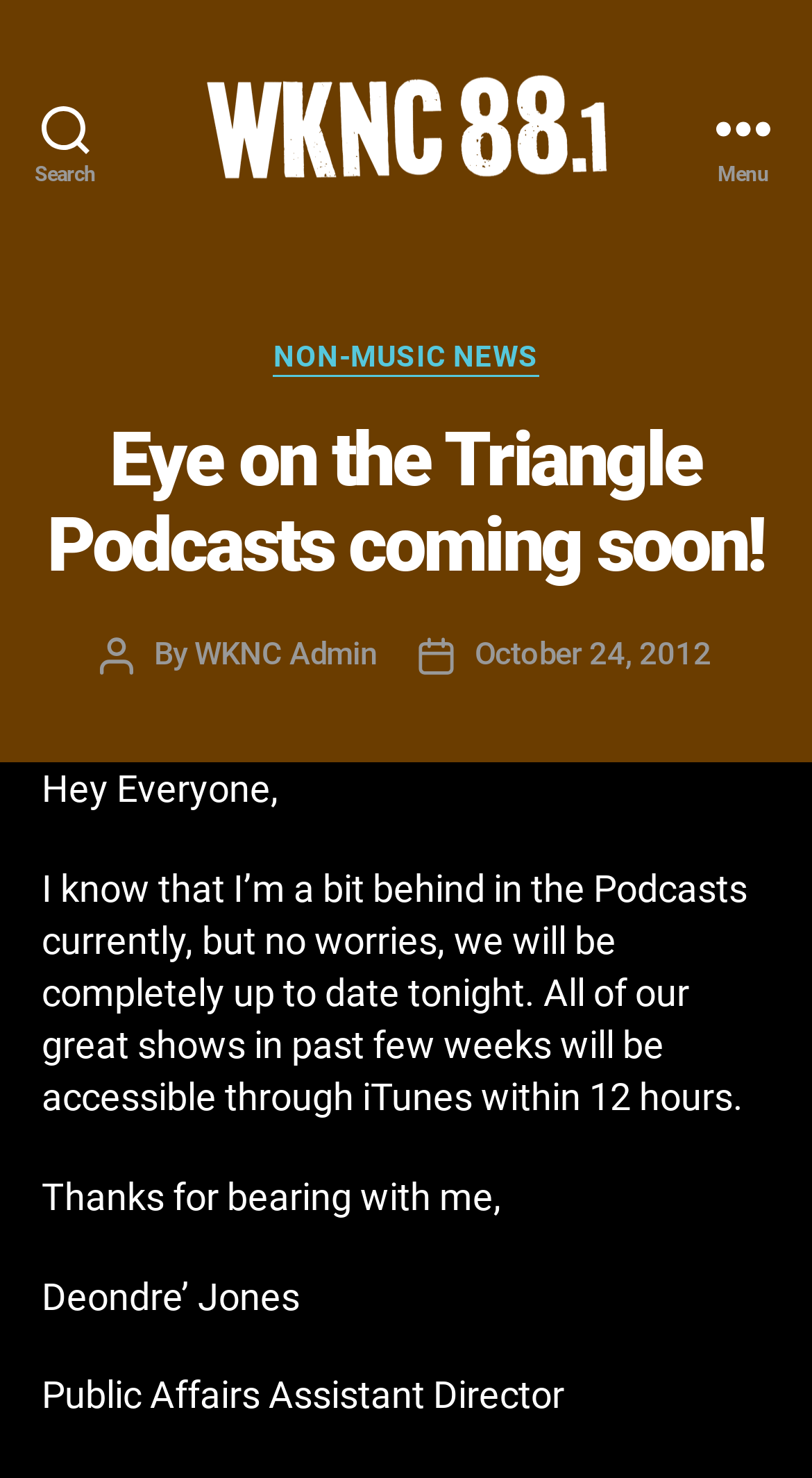Please determine the bounding box coordinates for the UI element described here. Use the format (top-left x, top-left y, bottom-right x, bottom-right y) with values bounded between 0 and 1: Menu

[0.831, 0.0, 1.0, 0.173]